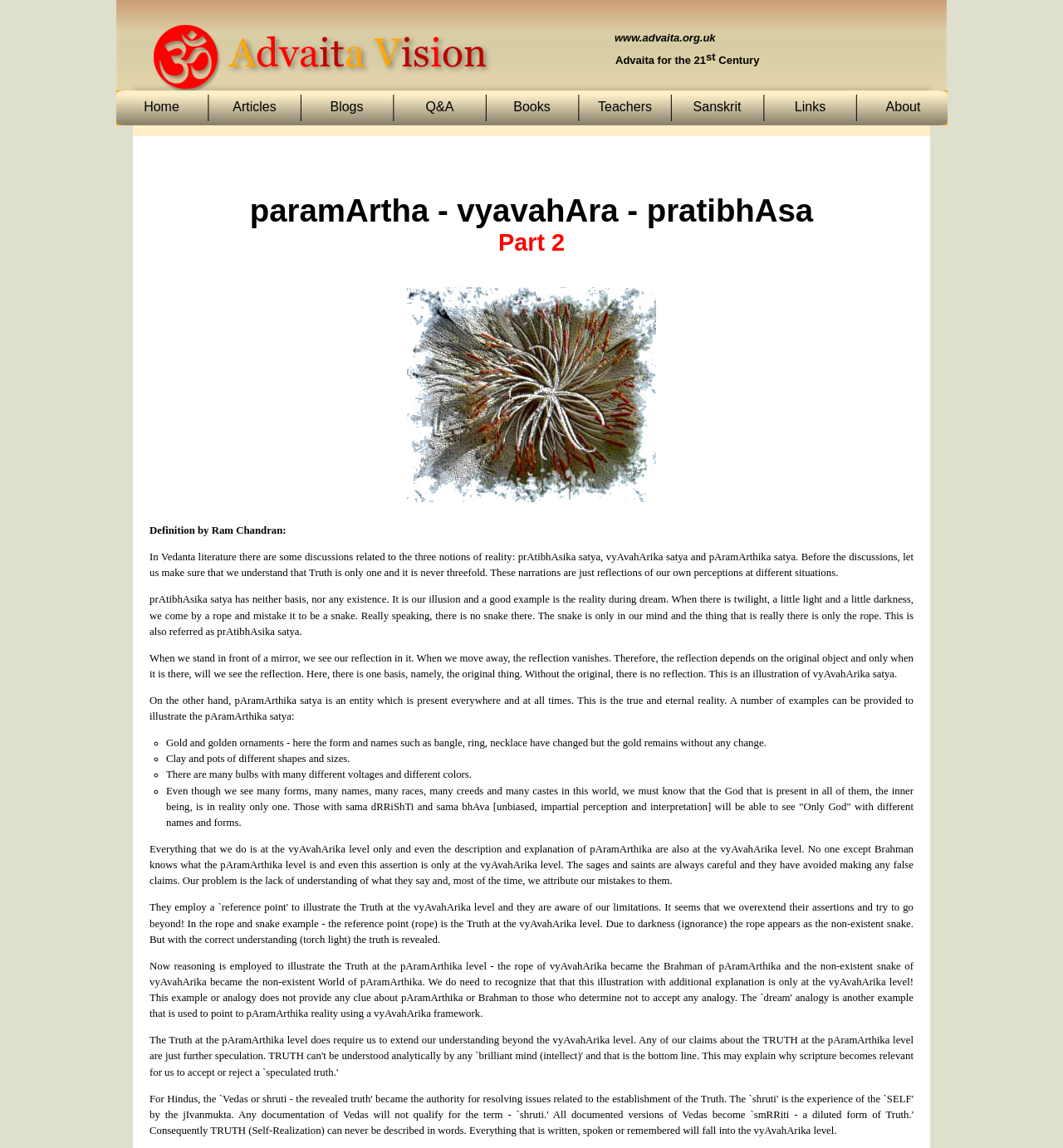What is the text of the webpage's headline?

paramArtha - vyavahAra - pratibhAsa
Part 2